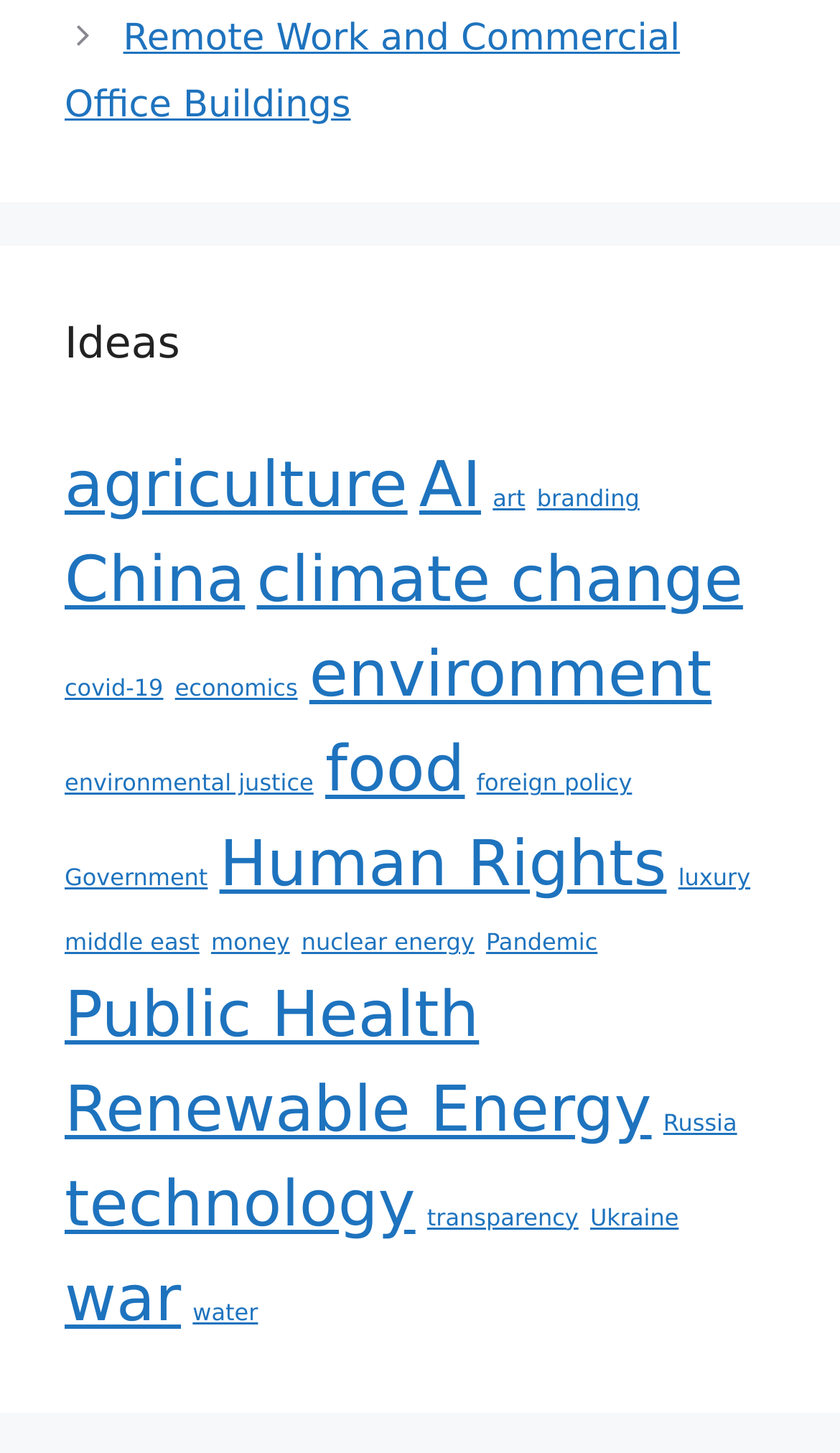Please identify the bounding box coordinates of the region to click in order to complete the task: "Discover Renewable Energy". The coordinates must be four float numbers between 0 and 1, specified as [left, top, right, bottom].

[0.077, 0.738, 0.776, 0.788]